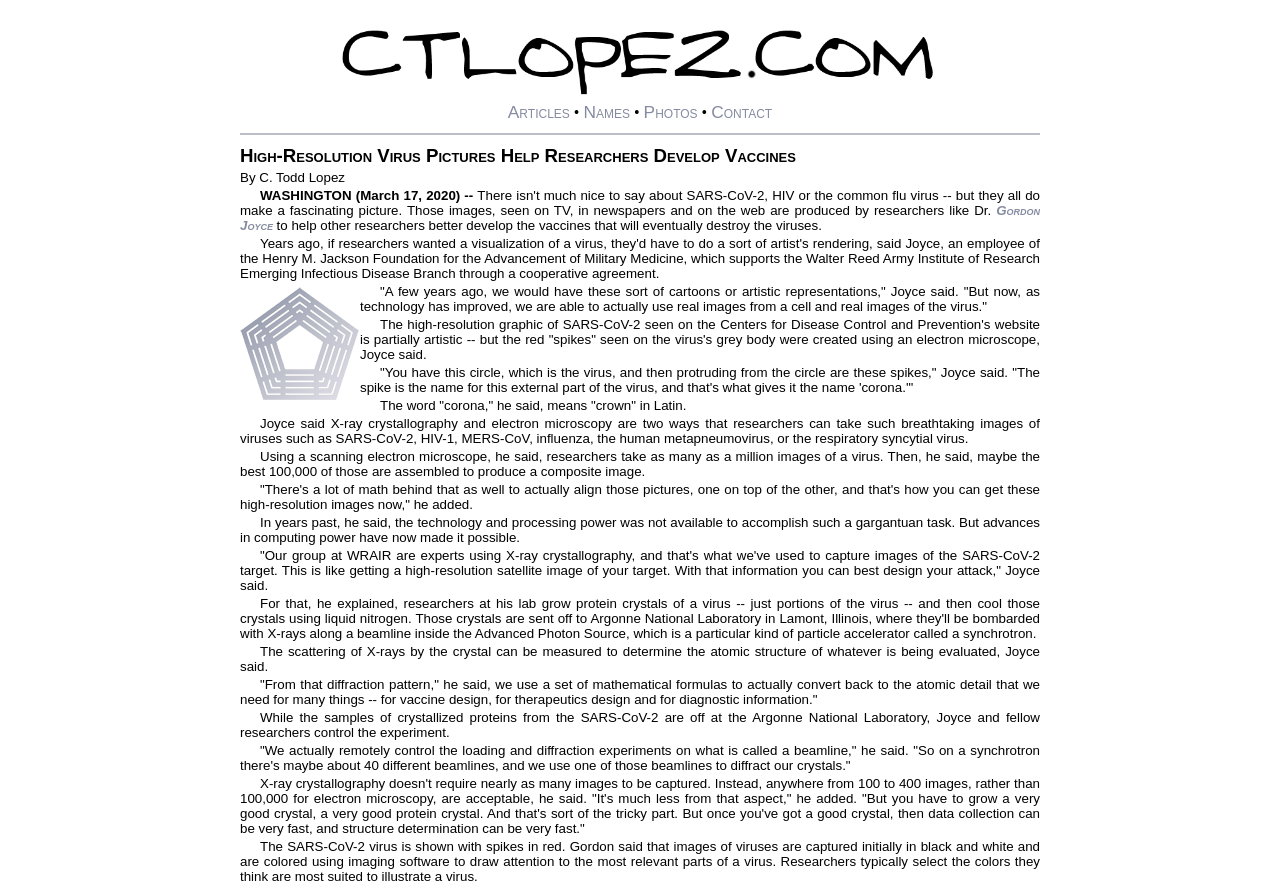Calculate the bounding box coordinates of the UI element given the description: "Gordon Joyce".

[0.188, 0.23, 0.812, 0.264]